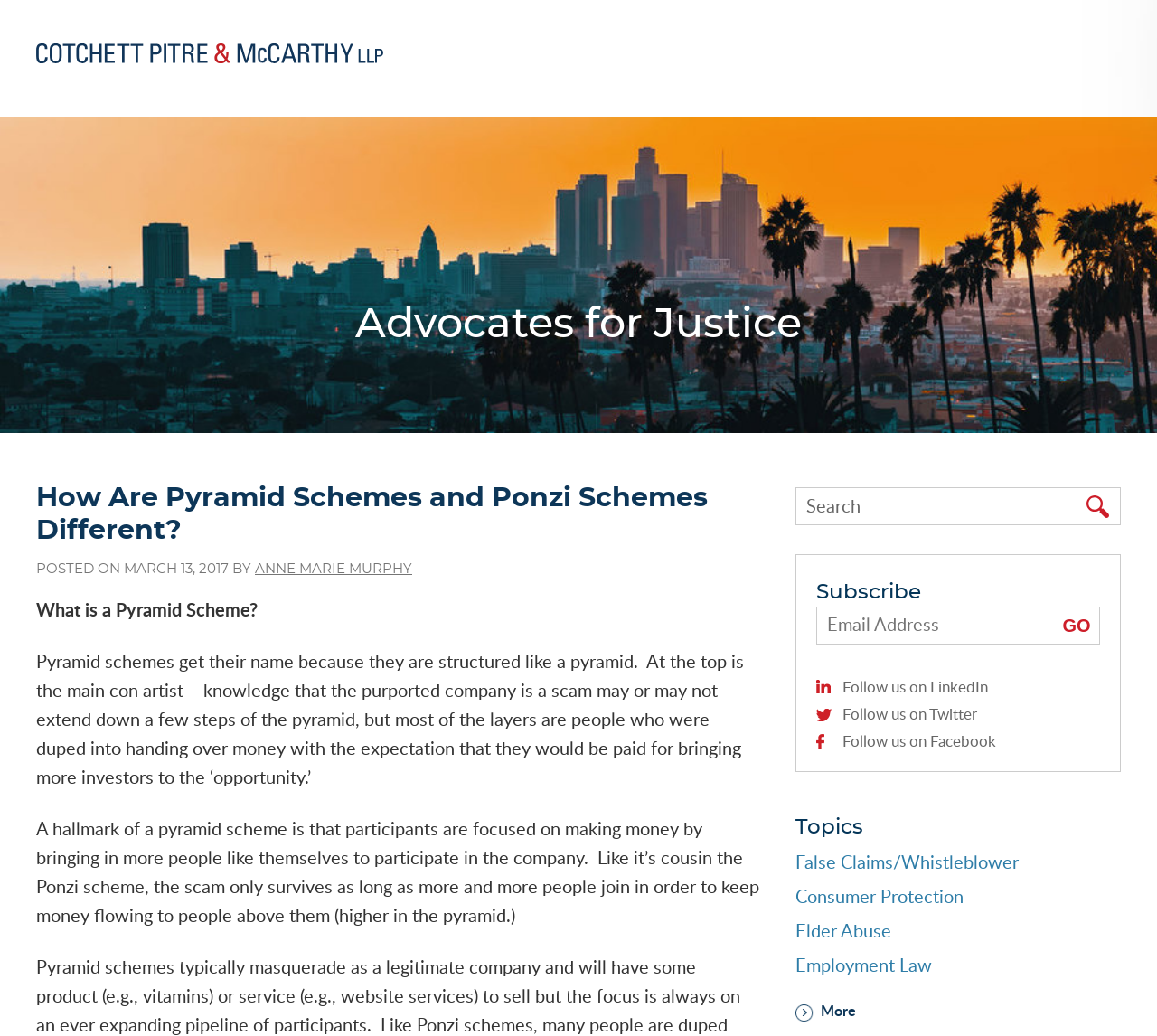Find the bounding box coordinates for the element described here: "name="email" placeholder="Email Address"".

[0.706, 0.586, 0.911, 0.621]